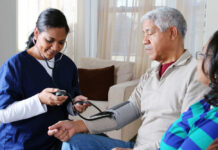Using the elements shown in the image, answer the question comprehensively: What is the elderly man wearing?

The caption describes the elderly man as dressed in a light sweater, which suggests his casual and comfortable attire during the health check-up.